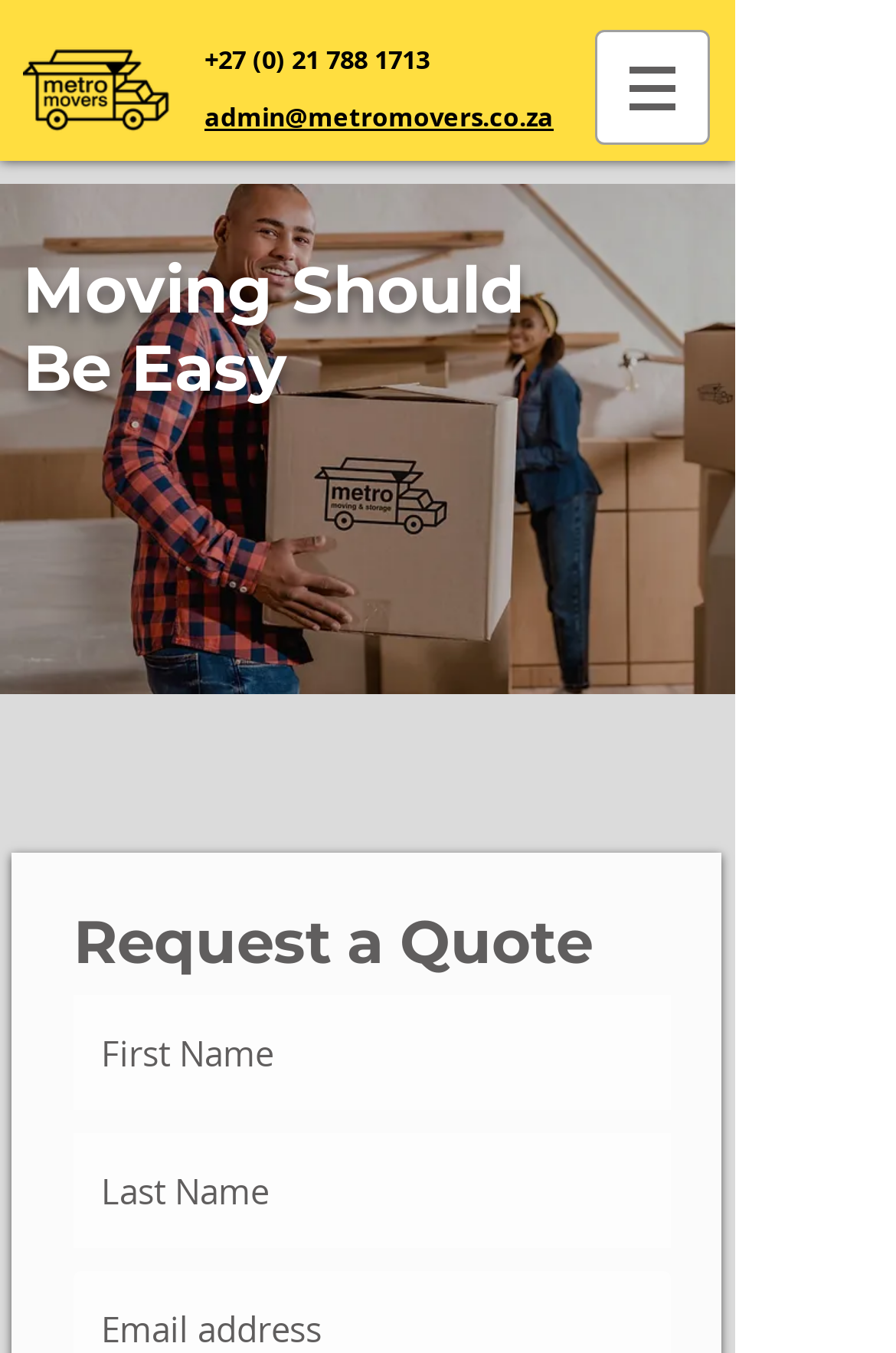How many textboxes are there in the quote request form?
Analyze the image and provide a thorough answer to the question.

I found the quote request form by looking at the bottom section of the webpage, where I saw a heading element with the text 'Request a Quote'. Below this heading, I saw two textbox elements with labels 'First Name' and 'Last Name', which are required fields.